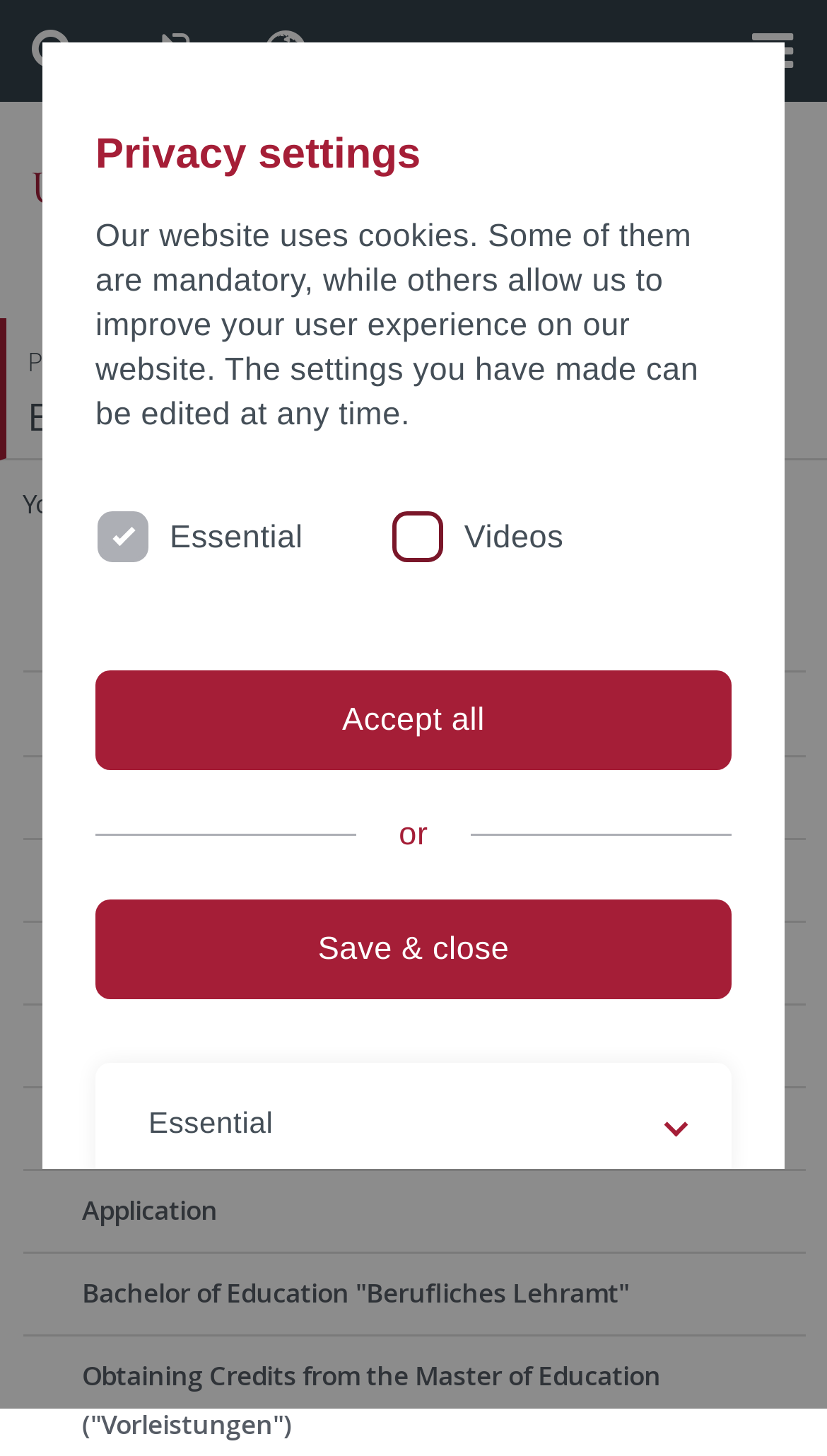Find the bounding box coordinates of the clickable area required to complete the following action: "Browse archives for December 2023".

None